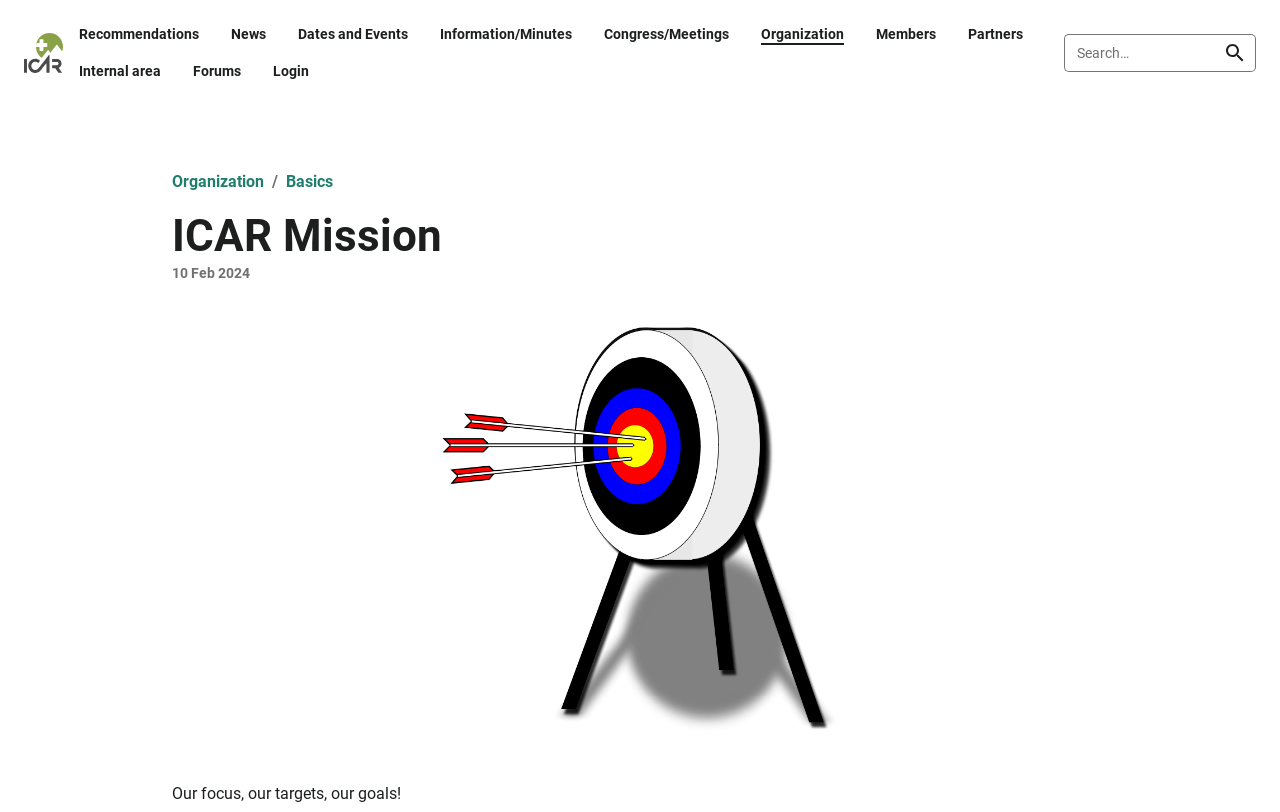Please determine the bounding box coordinates of the area that needs to be clicked to complete this task: 'Login to the internal area'. The coordinates must be four float numbers between 0 and 1, formatted as [left, top, right, bottom].

[0.201, 0.065, 0.254, 0.111]